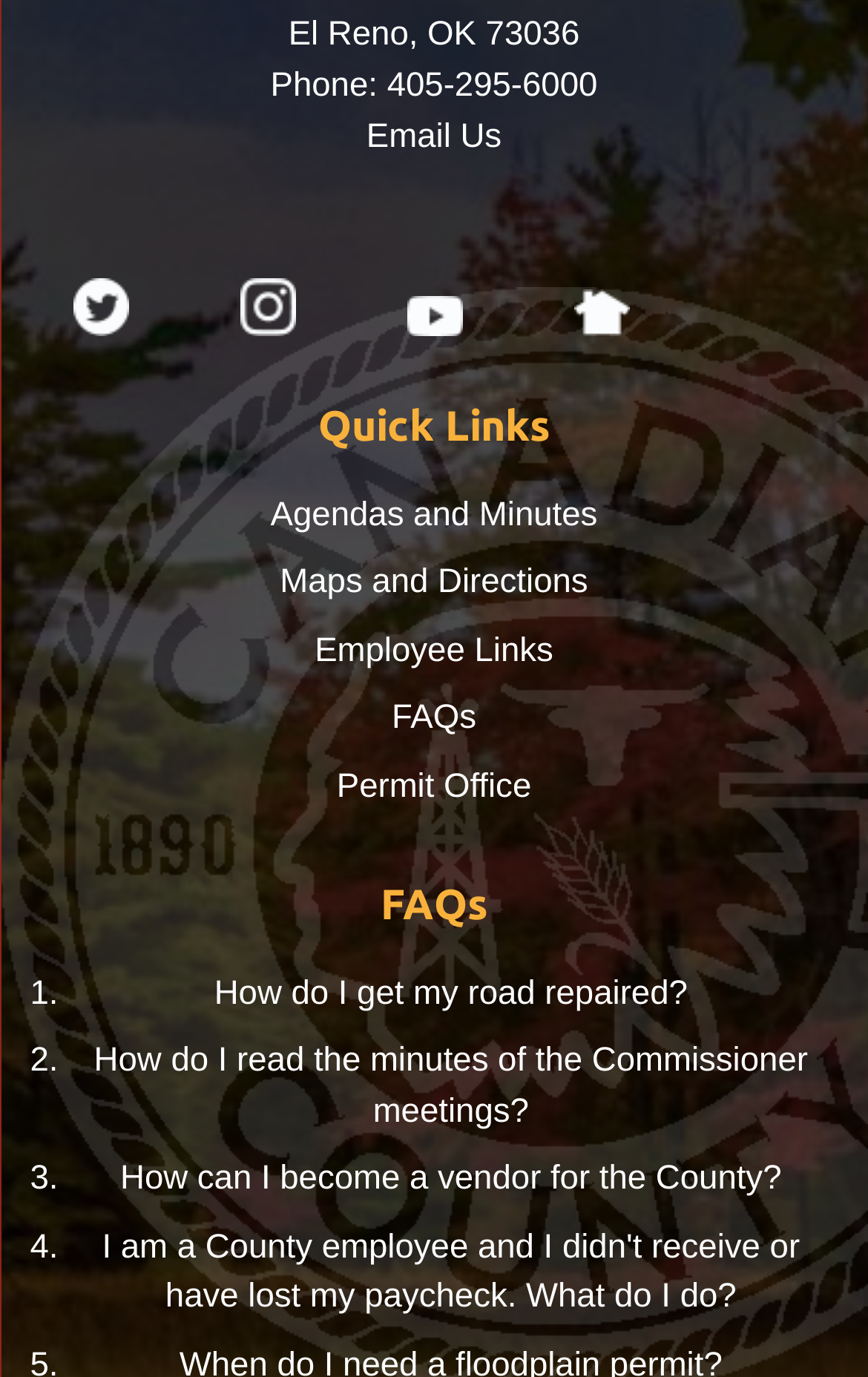Determine the bounding box coordinates for the clickable element to execute this instruction: "Check FAQs". Provide the coordinates as four float numbers between 0 and 1, i.e., [left, top, right, bottom].

[0.438, 0.638, 0.562, 0.674]